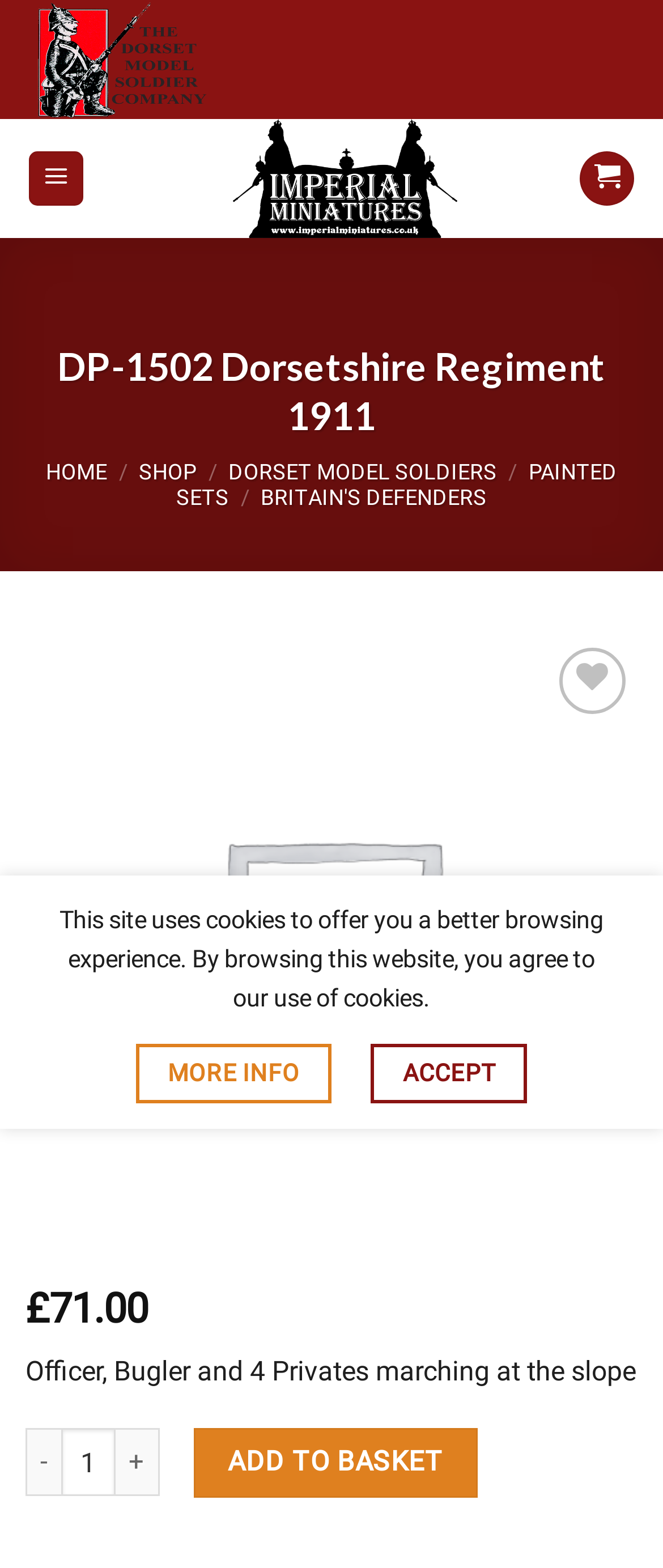Provide an in-depth caption for the elements present on the webpage.

The webpage appears to be a product page for a miniature soldier model, specifically the "DP-1502 Dorsetshire Regiment 1911" from Imperial Miniatures Ltd. At the top of the page, there is a logo image of "The Dorset Model Soldier Company" and a link to "Imperial Miniatures Ltd" with a corresponding image. Below these elements, there is a menu link and a hamburger icon.

The main content of the page is divided into sections. The top section features a heading with the product name, "DP-1502 Dorsetshire Regiment 1911", and a series of links to navigate to other parts of the website, including "HOME", "SHOP", "DORSET MODEL SOLDIERS", "PAINTED SETS", and "BRITAIN'S DEFENDERS".

Below this section, there is a large figure element that takes up most of the page, containing an image of the product with a "Previous" and "Next" button, although they are disabled. Above the image, there is a button to add the product to a wishlist.

The product details are listed below the image, including the original price, "£71.00", and a description, "Officer, Bugler and 4 Privates marching at the slope". There is also a quantity selector with a "-" and "+" button, and an "ADD TO BASKET" button.

At the bottom of the page, there is a notice about the website's use of cookies, with links to "MORE INFO" and "ACCEPT".